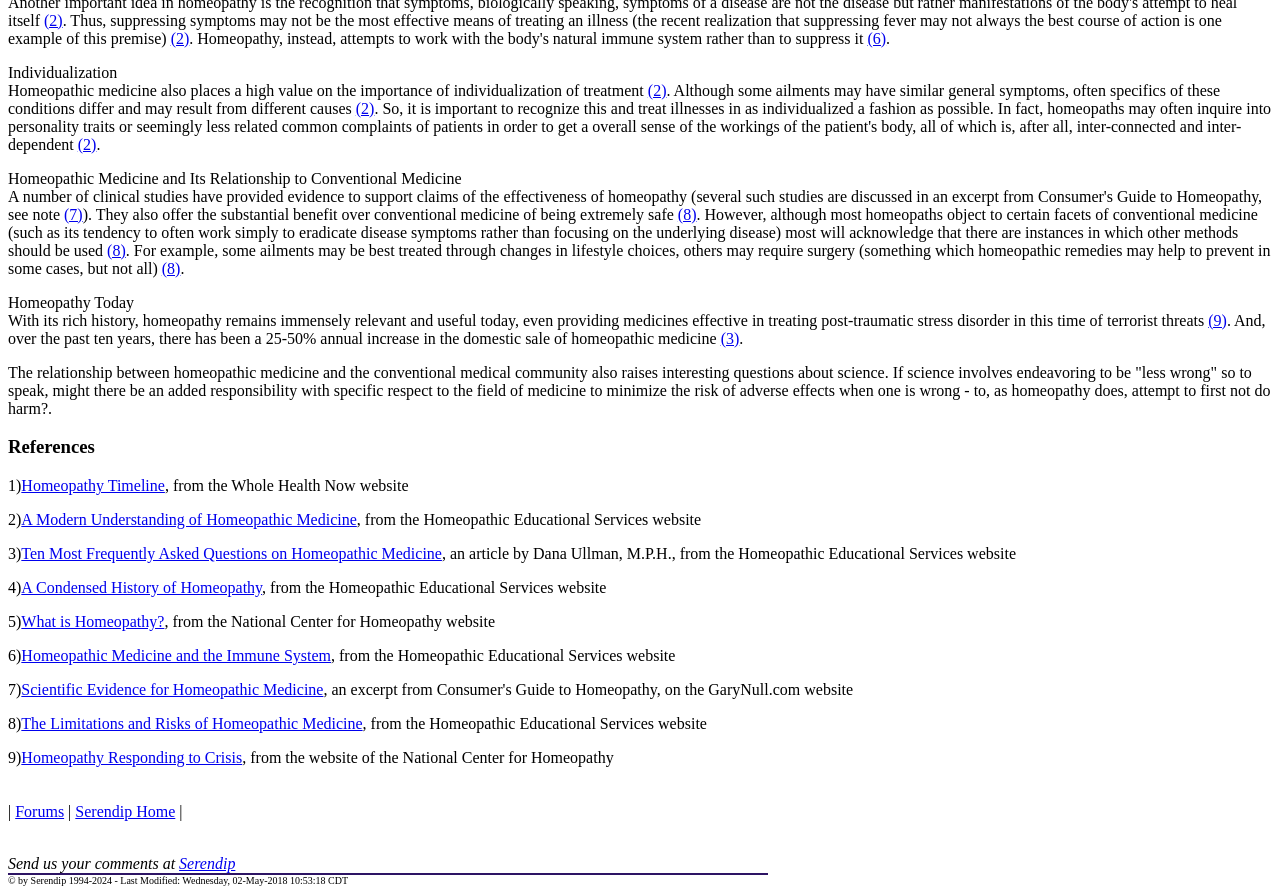Given the element description Showcasing our collaborative community, specify the bounding box coordinates of the corresponding UI element in the format (top-left x, top-left y, bottom-right x, bottom-right y). All values must be between 0 and 1.

None